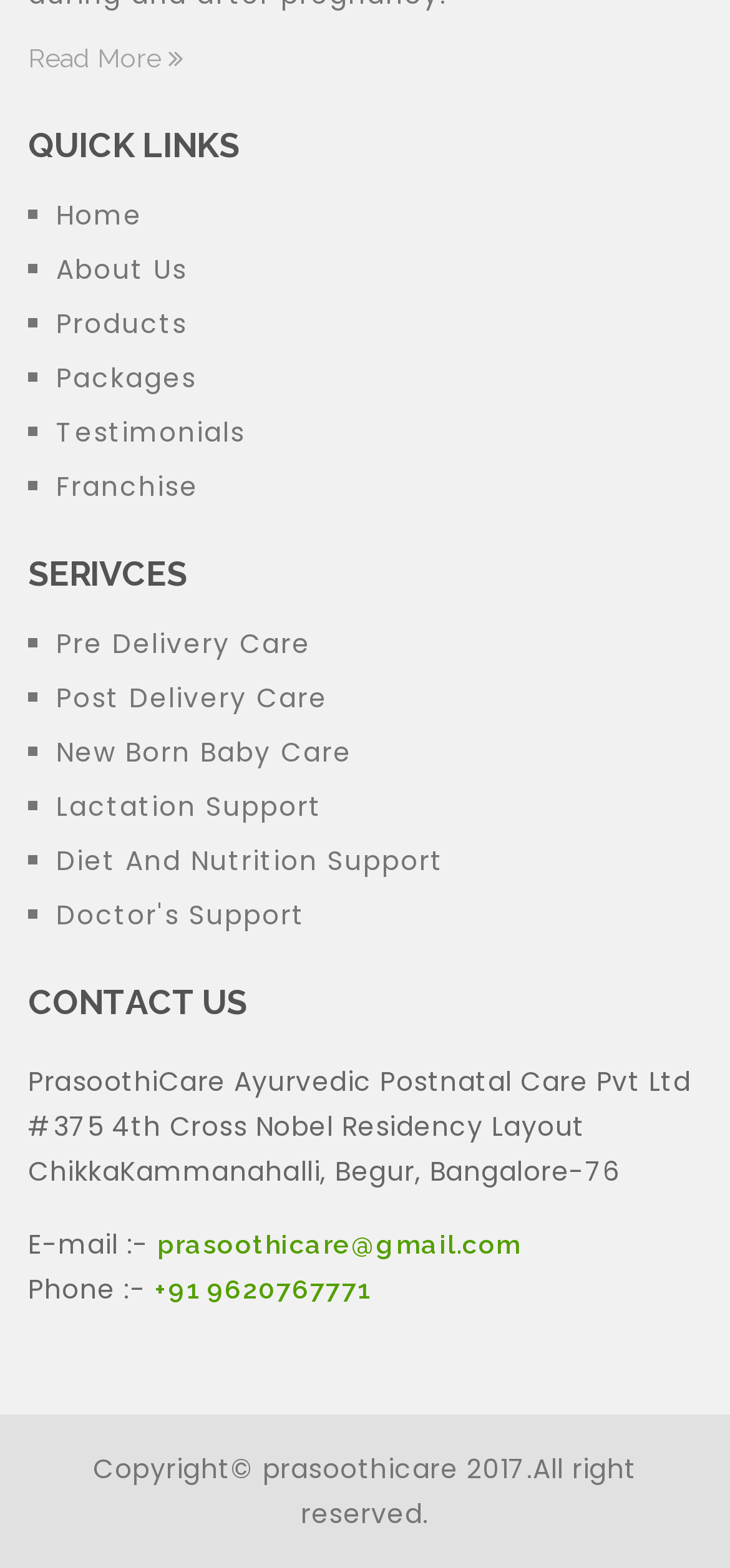Refer to the image and provide an in-depth answer to the question:
What services does the company provide?

The services provided by the company can be found in the 'SERIVCES' section, which includes links to 'Pre Delivery Care', 'Post Delivery Care', 'New Born Baby Care', 'Lactation Support', 'Diet And Nutrition Support', and 'Doctor's Support'.